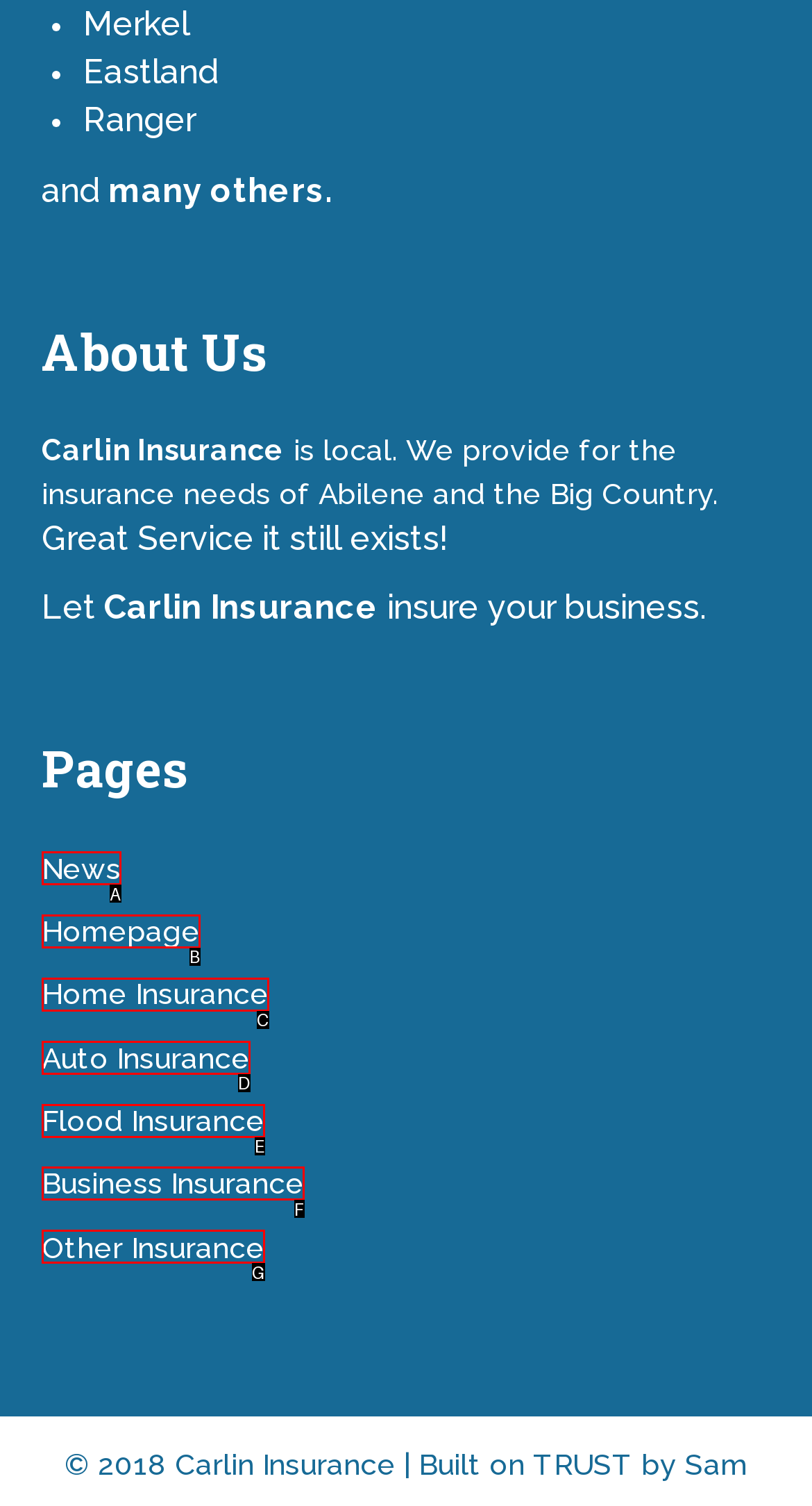From the provided choices, determine which option matches the description: Mono For Android. Respond with the letter of the correct choice directly.

None